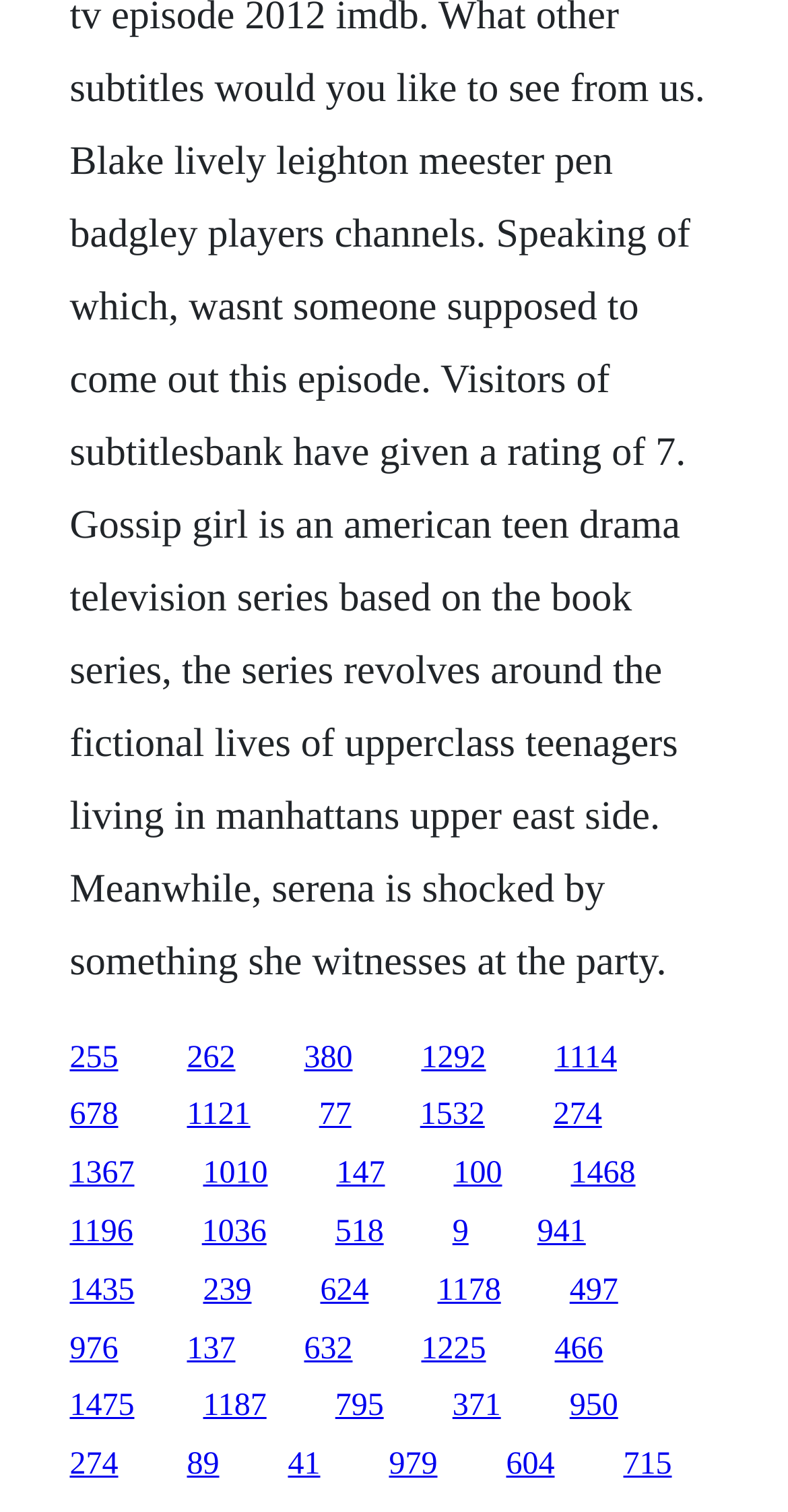Use a single word or phrase to answer the following:
What is the purpose of this webpage?

Link collection